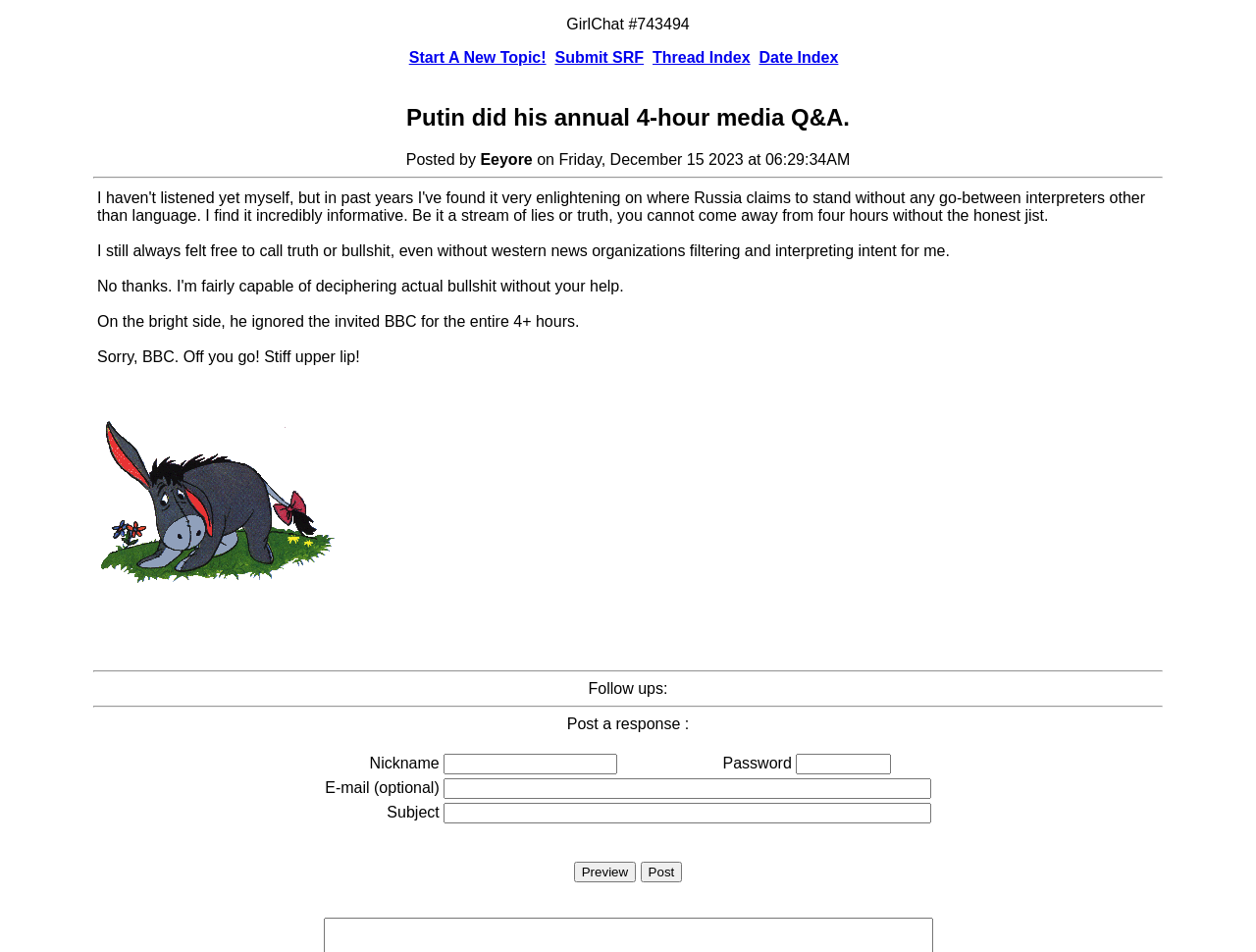Provide the bounding box coordinates for the area that should be clicked to complete the instruction: "View Application Possibilities".

None